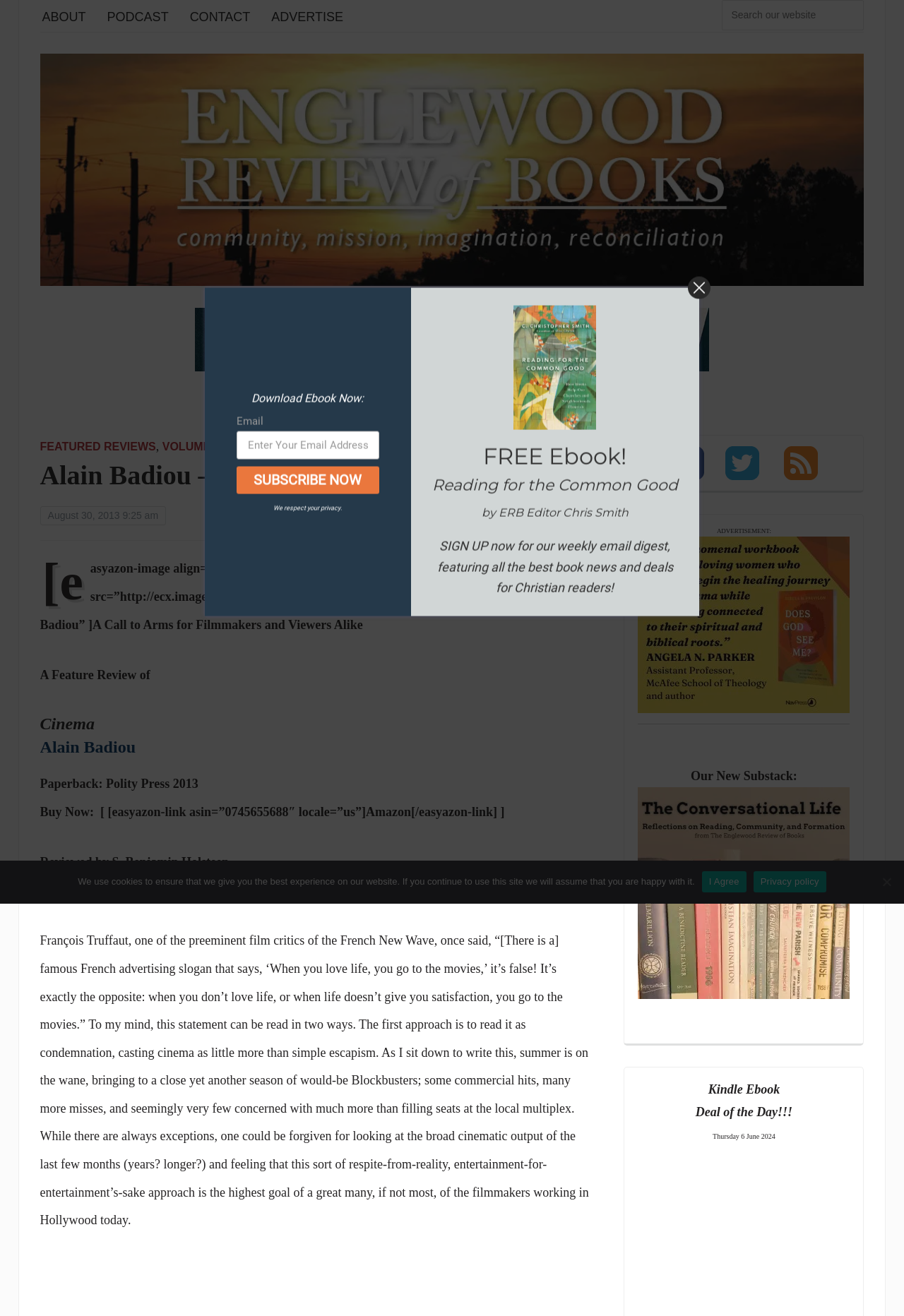Mark the bounding box of the element that matches the following description: "Games".

None